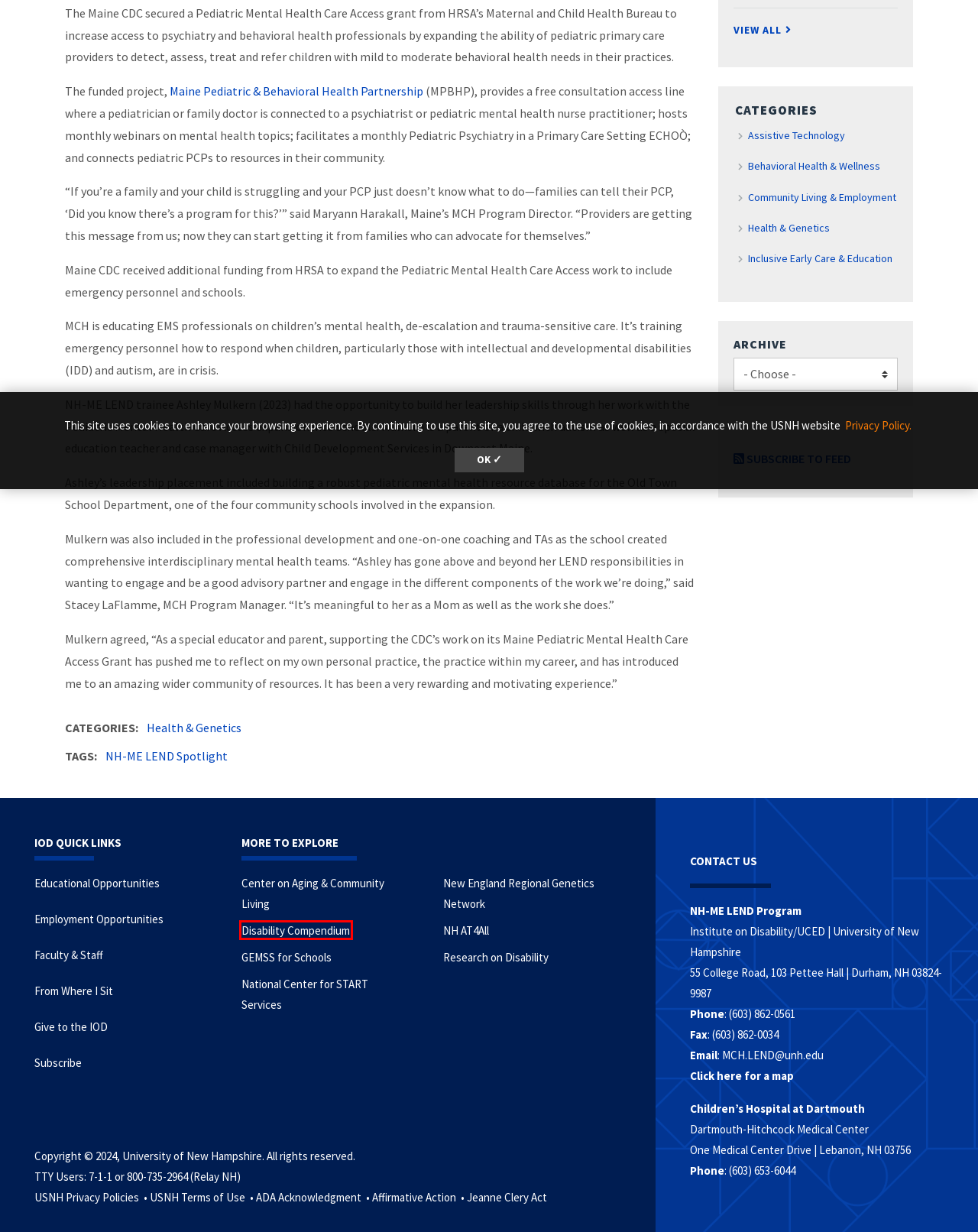Examine the screenshot of a webpage with a red bounding box around a UI element. Select the most accurate webpage description that corresponds to the new page after clicking the highlighted element. Here are the choices:
A. National Center for START Services | University of New Hampshire
B. Annual Disability Statistics Collection | Center for Research on Disability
C. USY - Administrative Board | University System of New Hampshire
D. Terms of Use | University System of New Hampshire
E. Center for Research on Disability | University of New Hampshire
F. Blog Feeds | Institute on Disability
G. New England Regional Genetics Network | University of New Hampshire
H. Genetic Education Materials for School Success (GEMSS) | New England Regional Genetics Network

B